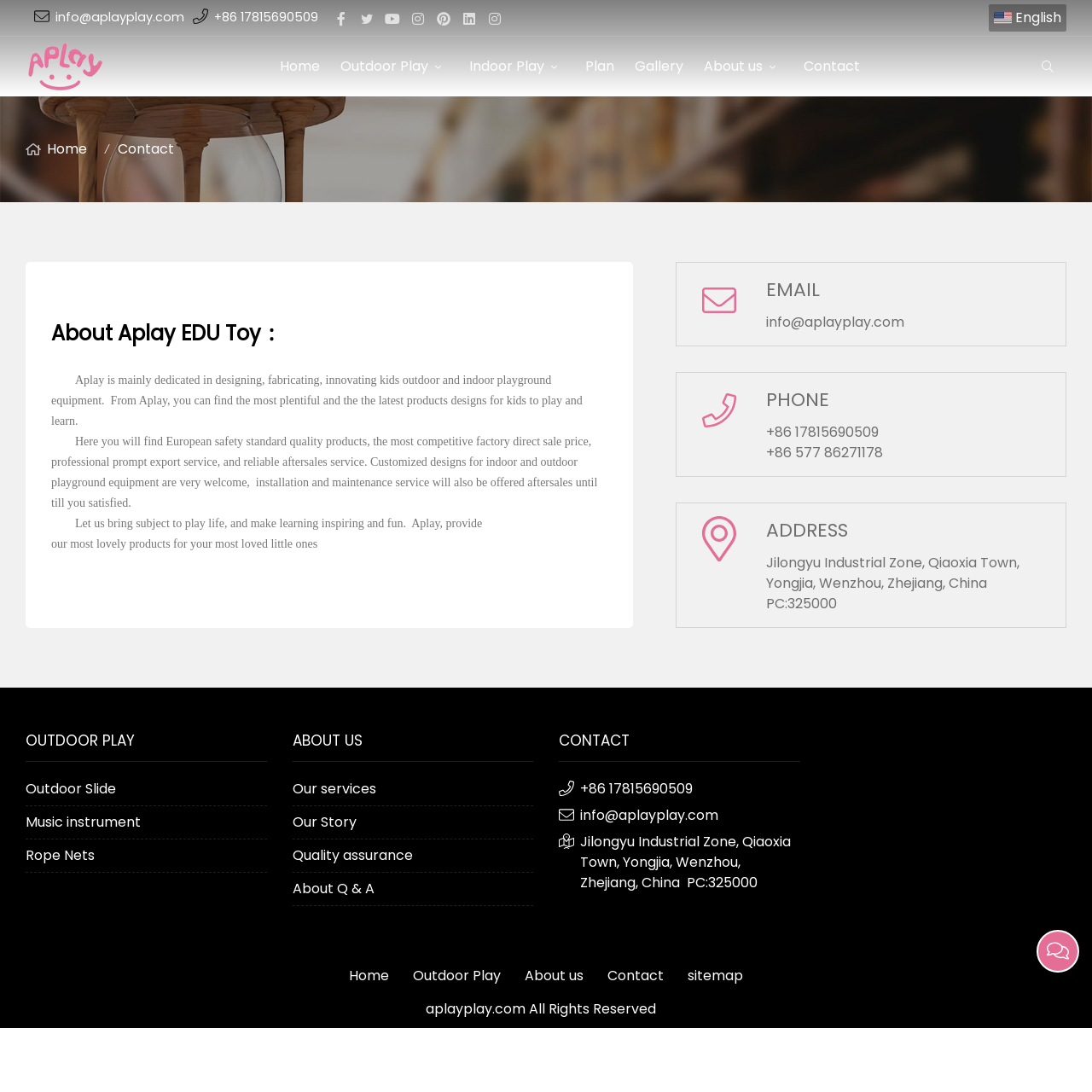Identify the coordinates of the bounding box for the element that must be clicked to accomplish the instruction: "Contact via email".

[0.701, 0.286, 0.828, 0.304]